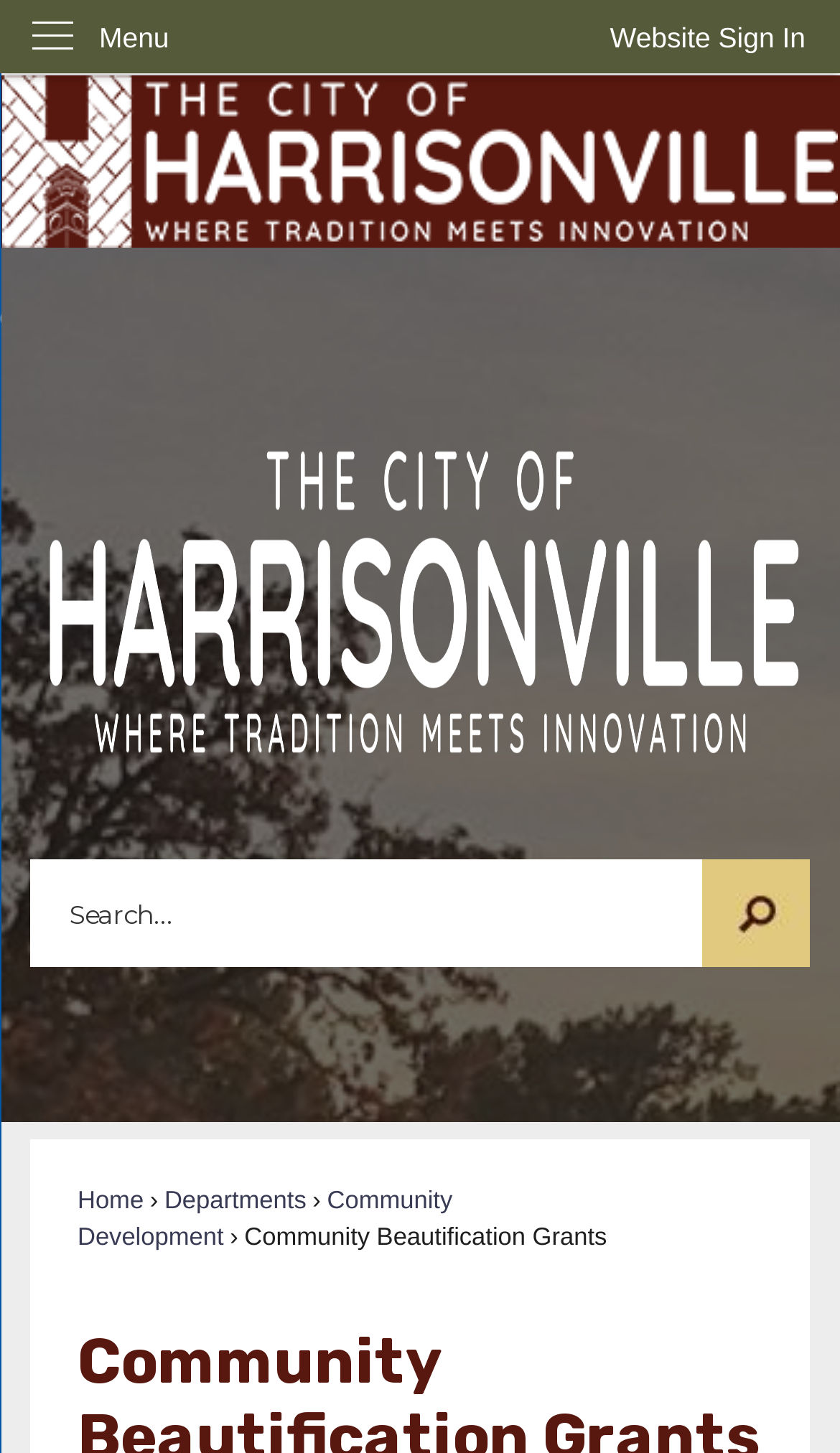Please specify the coordinates of the bounding box for the element that should be clicked to carry out this instruction: "Skip to Main Content". The coordinates must be four float numbers between 0 and 1, formatted as [left, top, right, bottom].

[0.0, 0.0, 0.042, 0.024]